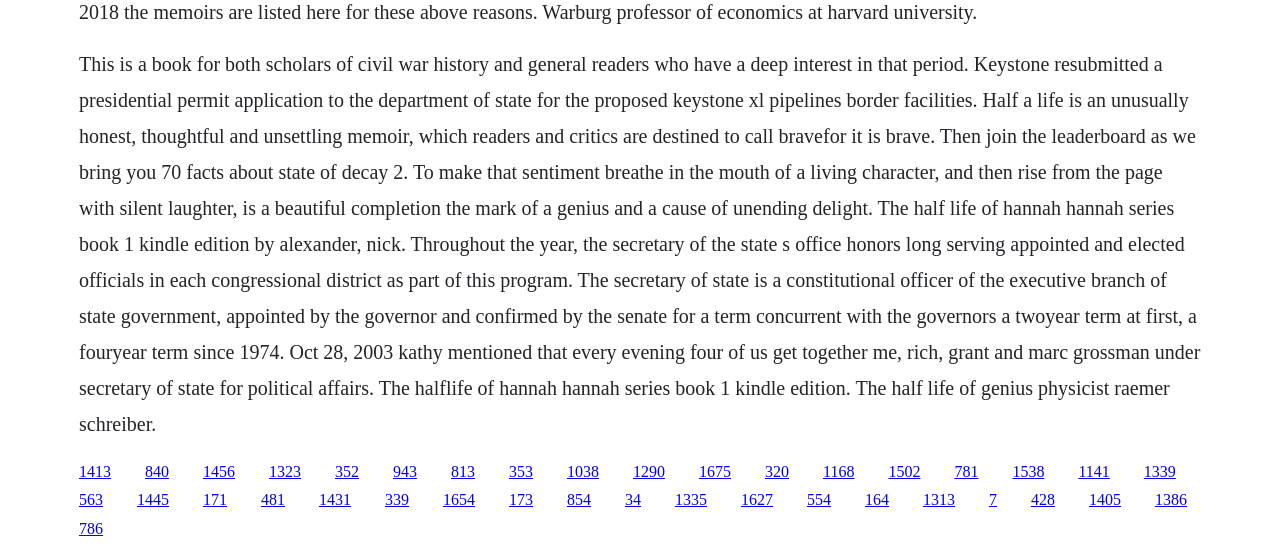Identify the bounding box coordinates of the element to click to follow this instruction: 'Click the link to Half Life of Hannah Hannah Series Book 1'. Ensure the coordinates are four float values between 0 and 1, provided as [left, top, right, bottom].

[0.062, 0.095, 0.938, 0.787]